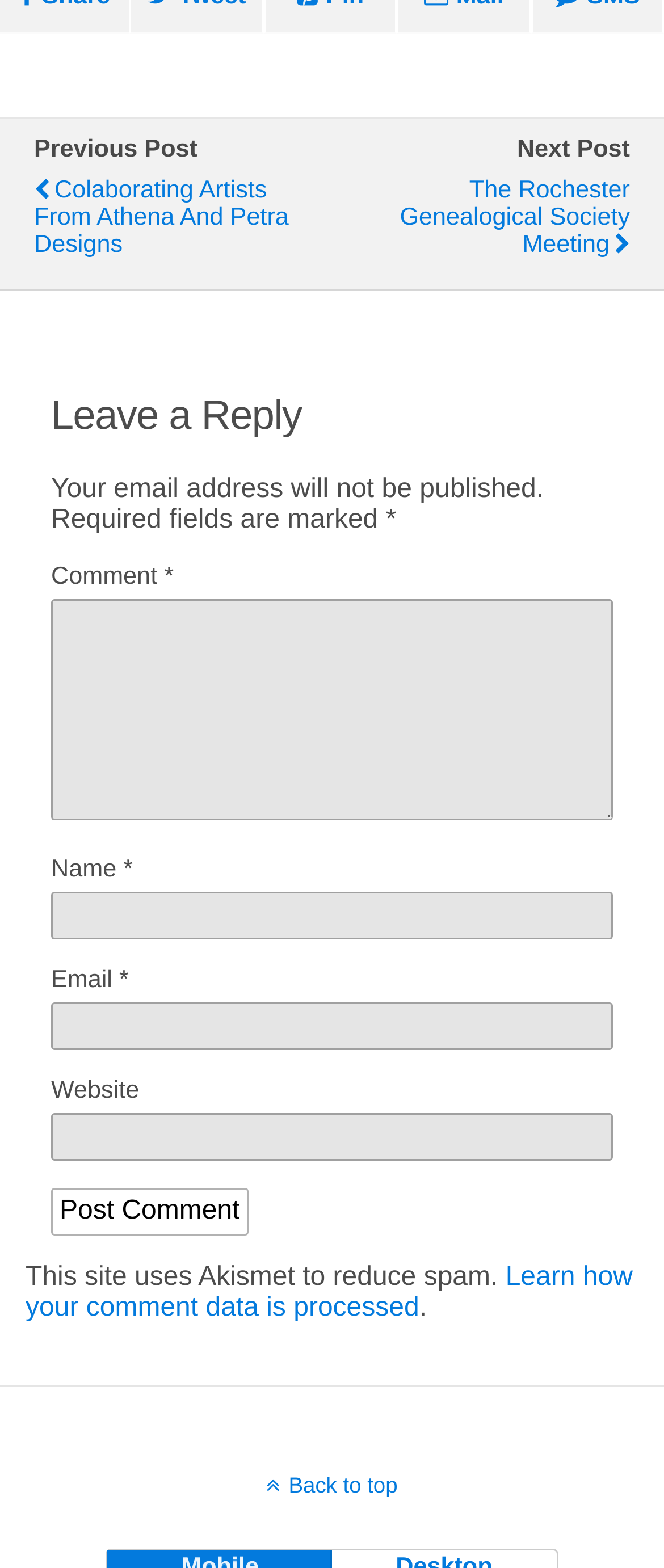Identify the bounding box for the element characterized by the following description: "parent_node: Name * name="author"".

[0.077, 0.569, 0.923, 0.599]